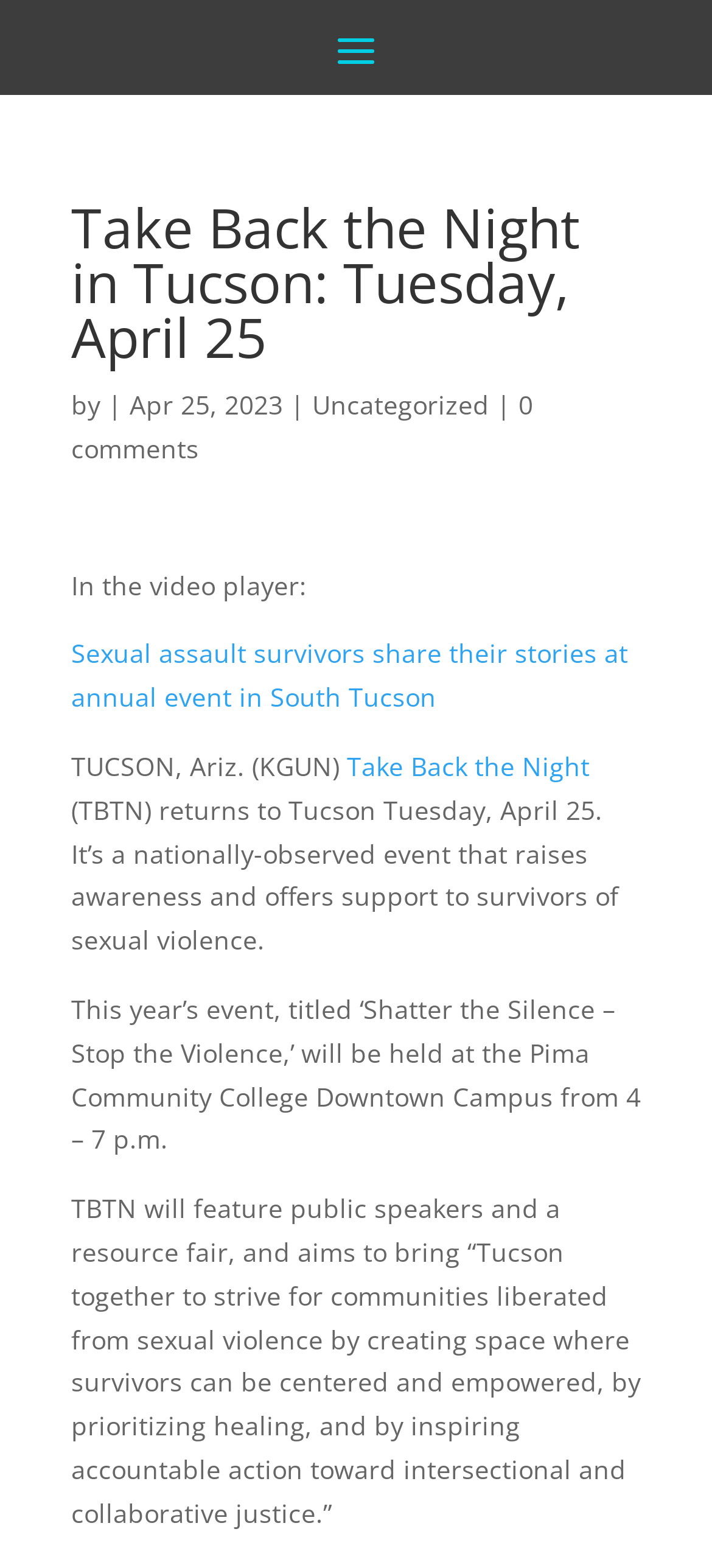Kindly respond to the following question with a single word or a brief phrase: 
Where is the event being held?

Pima Community College Downtown Campus